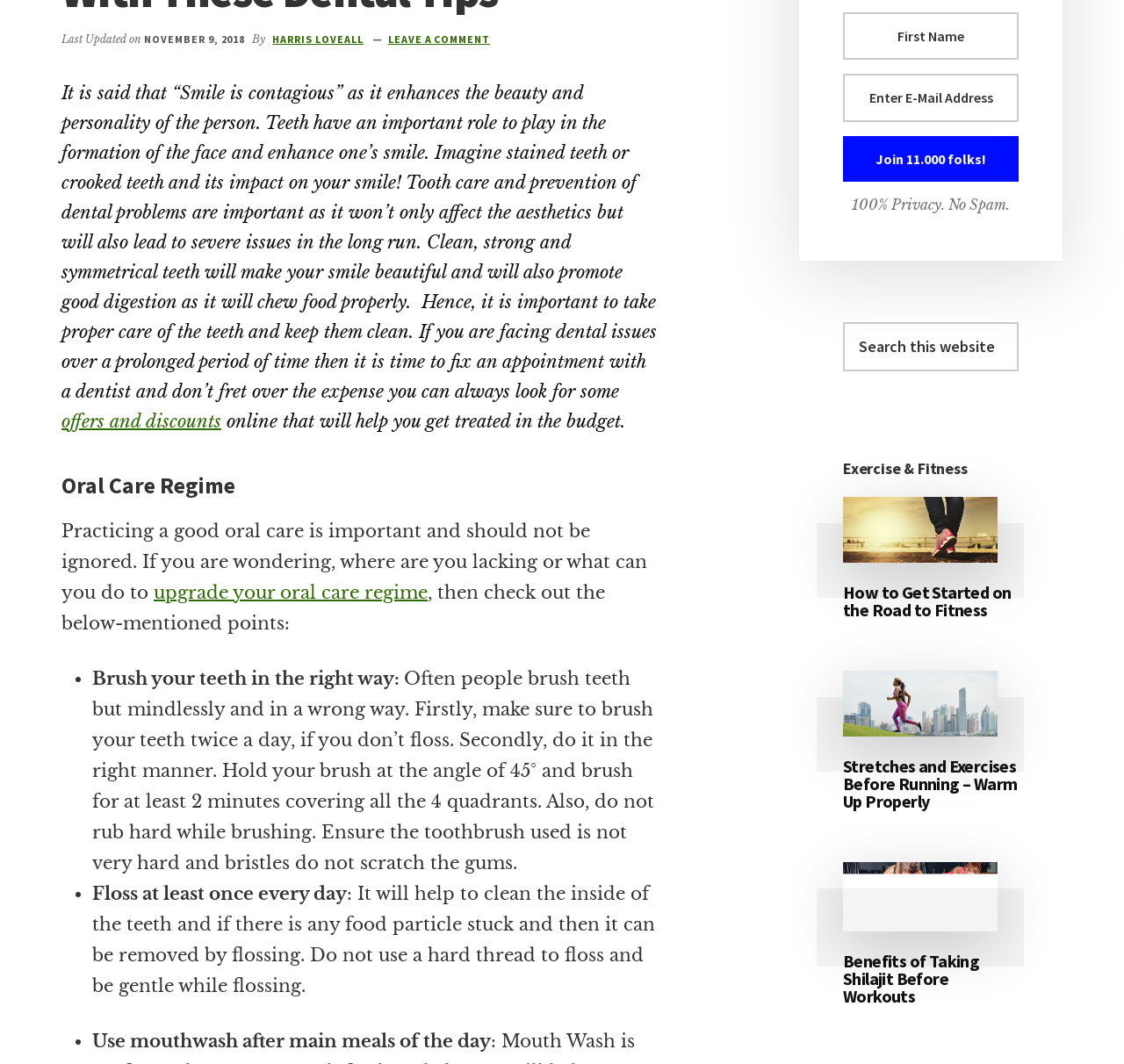Predict the bounding box coordinates of the UI element that matches this description: "value="Join 11.000 folks!"". The coordinates should be in the format [left, top, right, bottom] with each value between 0 and 1.

[0.75, 0.128, 0.906, 0.171]